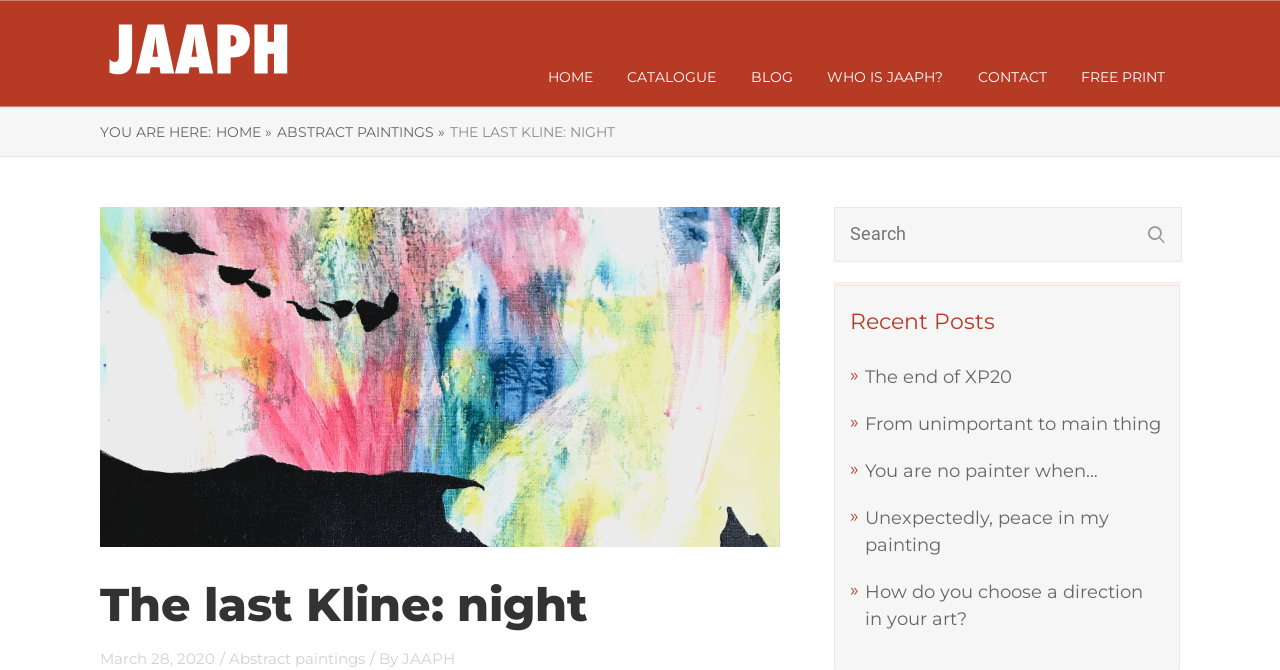Locate the bounding box coordinates of the item that should be clicked to fulfill the instruction: "search for something".

[0.653, 0.31, 0.89, 0.387]